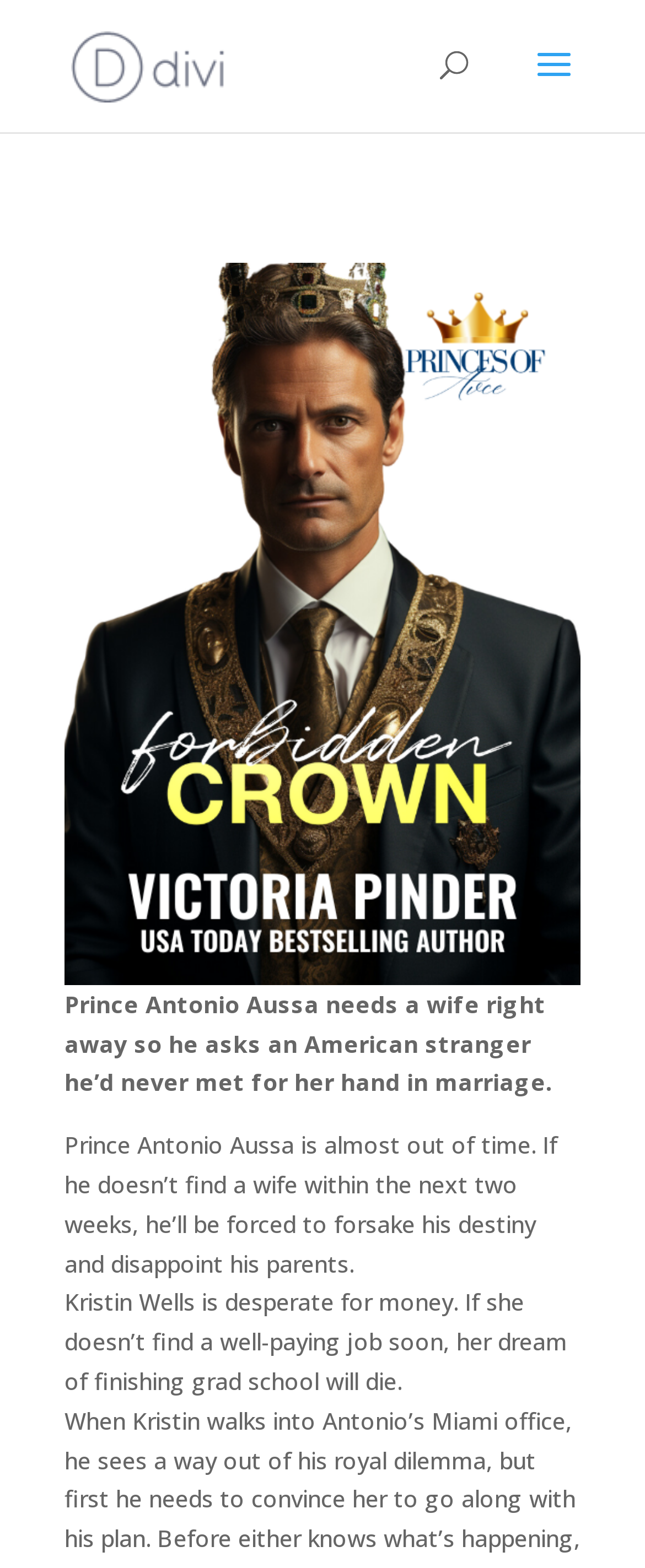Using the element description alt="Victoria Pinder", predict the bounding box coordinates for the UI element. Provide the coordinates in (top-left x, top-left y, bottom-right x, bottom-right y) format with values ranging from 0 to 1.

[0.11, 0.03, 0.349, 0.05]